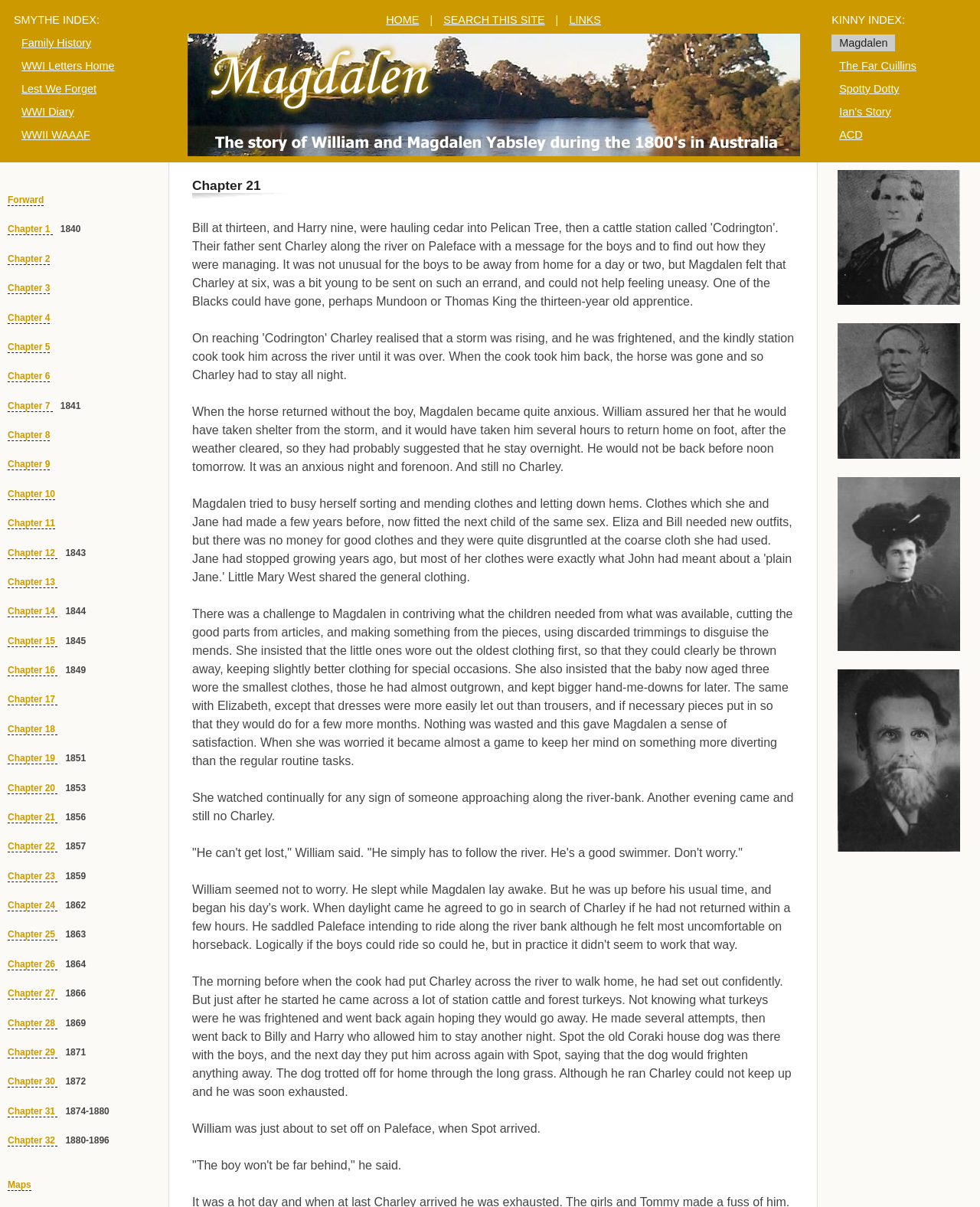What is the second index on the webpage?
Using the image, answer in one word or phrase.

KINNY INDEX: